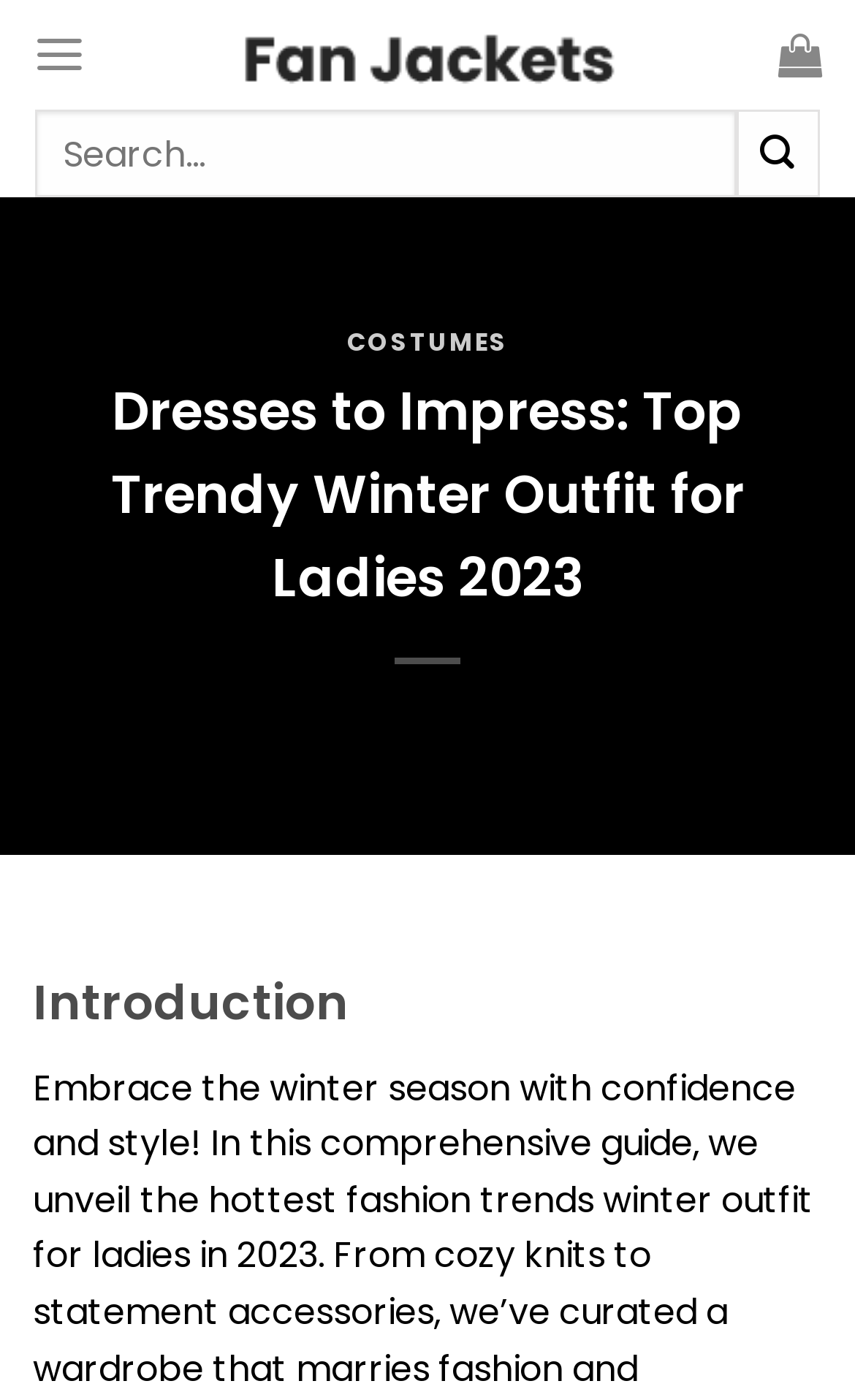Respond to the following question with a brief word or phrase:
How many images are there on the page?

1